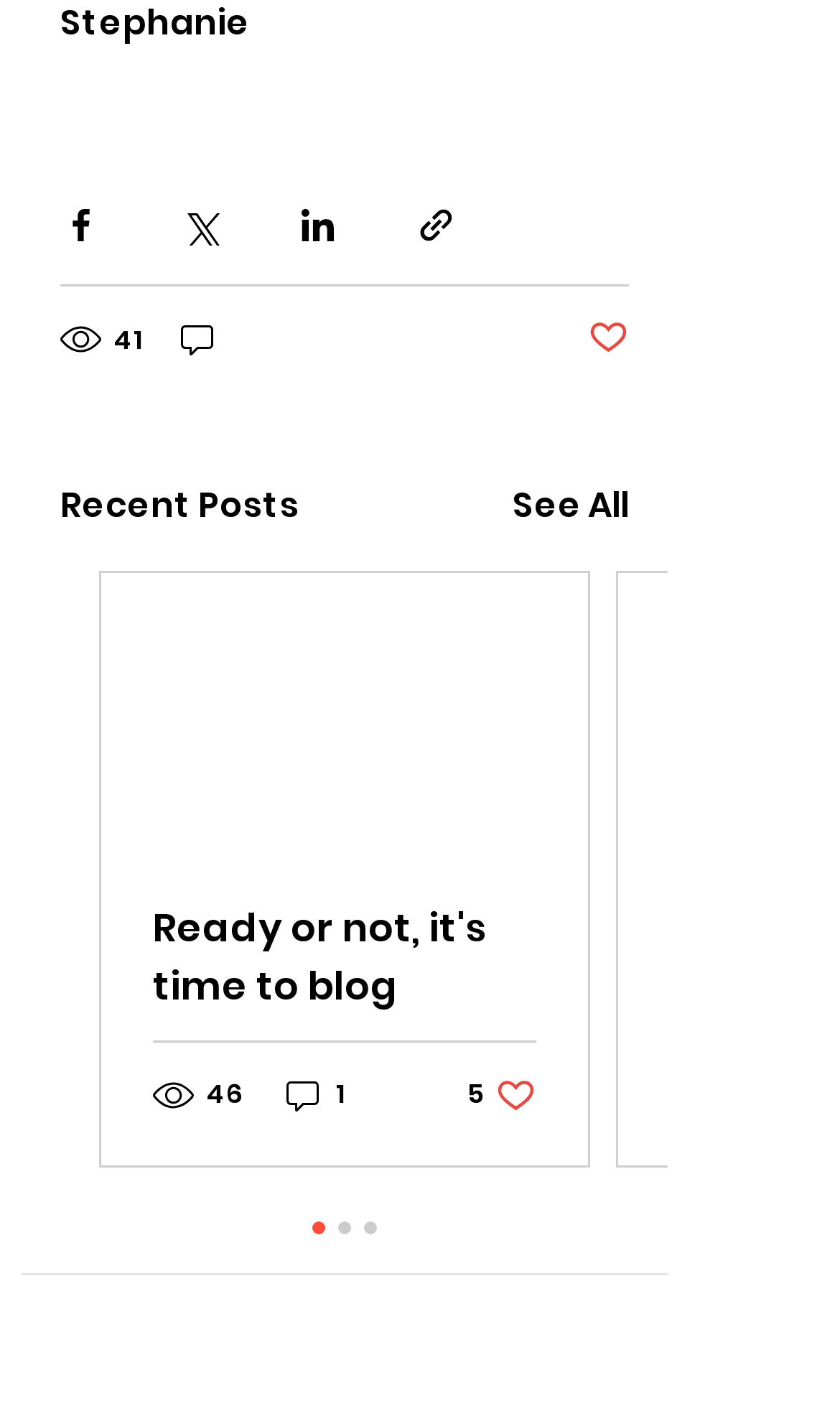Locate the bounding box coordinates of the element you need to click to accomplish the task described by this instruction: "Explore the 'Motivation' section".

None